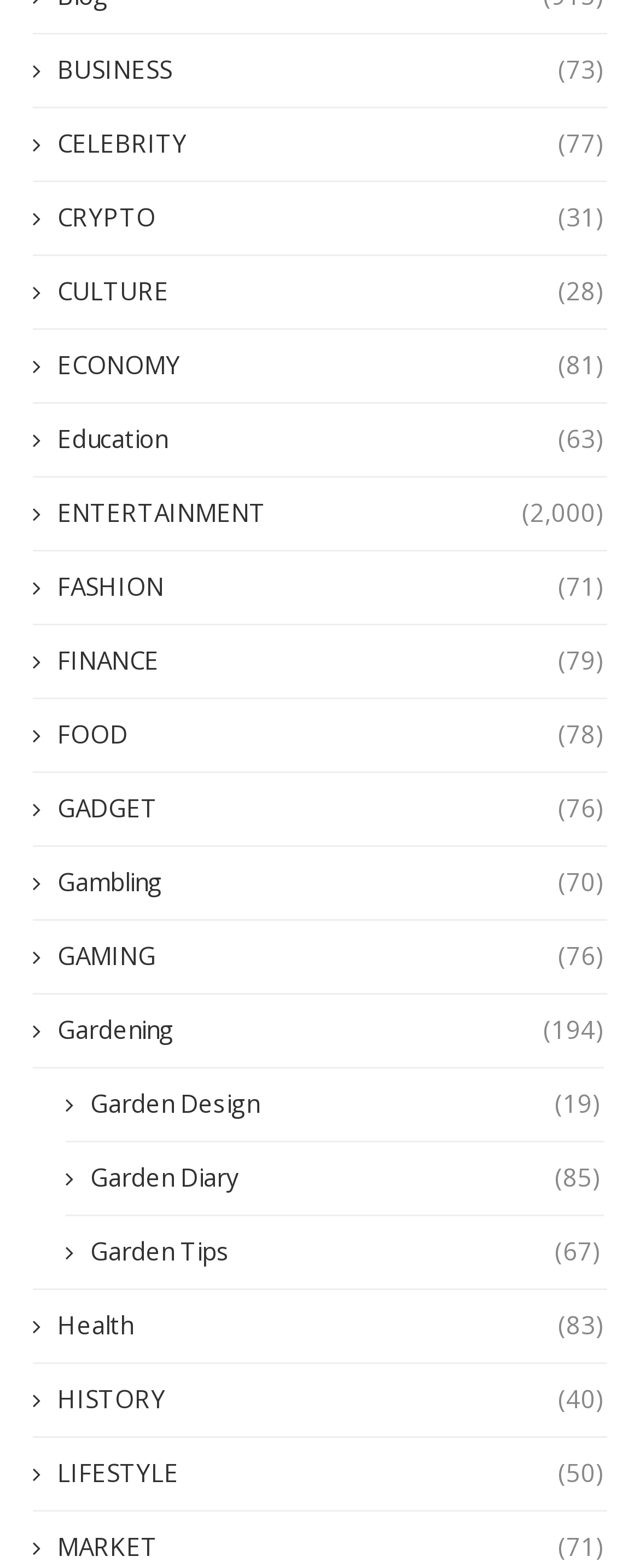What are the main categories on this webpage? Please answer the question using a single word or phrase based on the image.

Business, Celebrity, Crypto, etc.